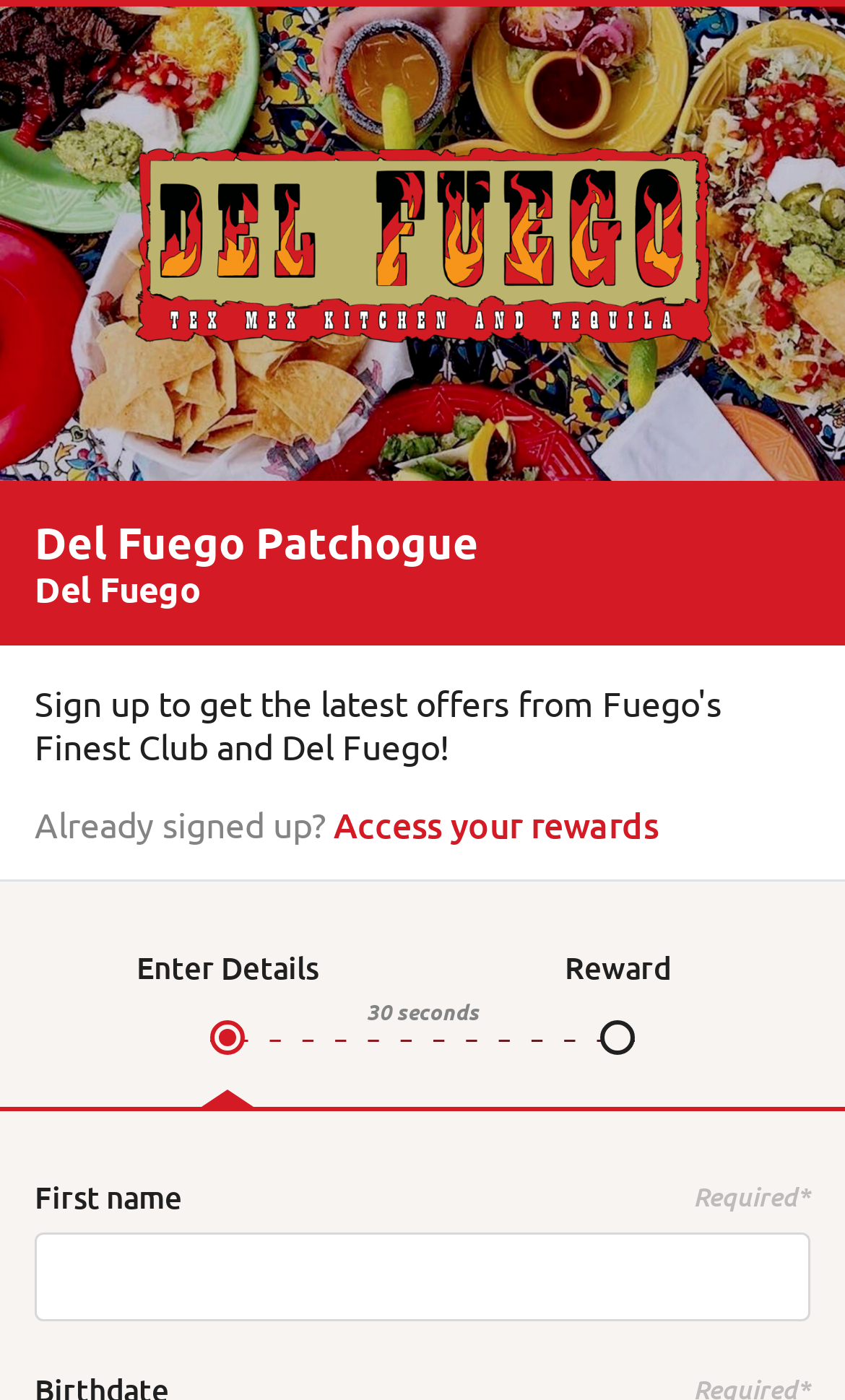Using the element description name="firstName", predict the bounding box coordinates for the UI element. Provide the coordinates in (top-left x, top-left y, bottom-right x, bottom-right y) format with values ranging from 0 to 1.

[0.041, 0.881, 0.959, 0.944]